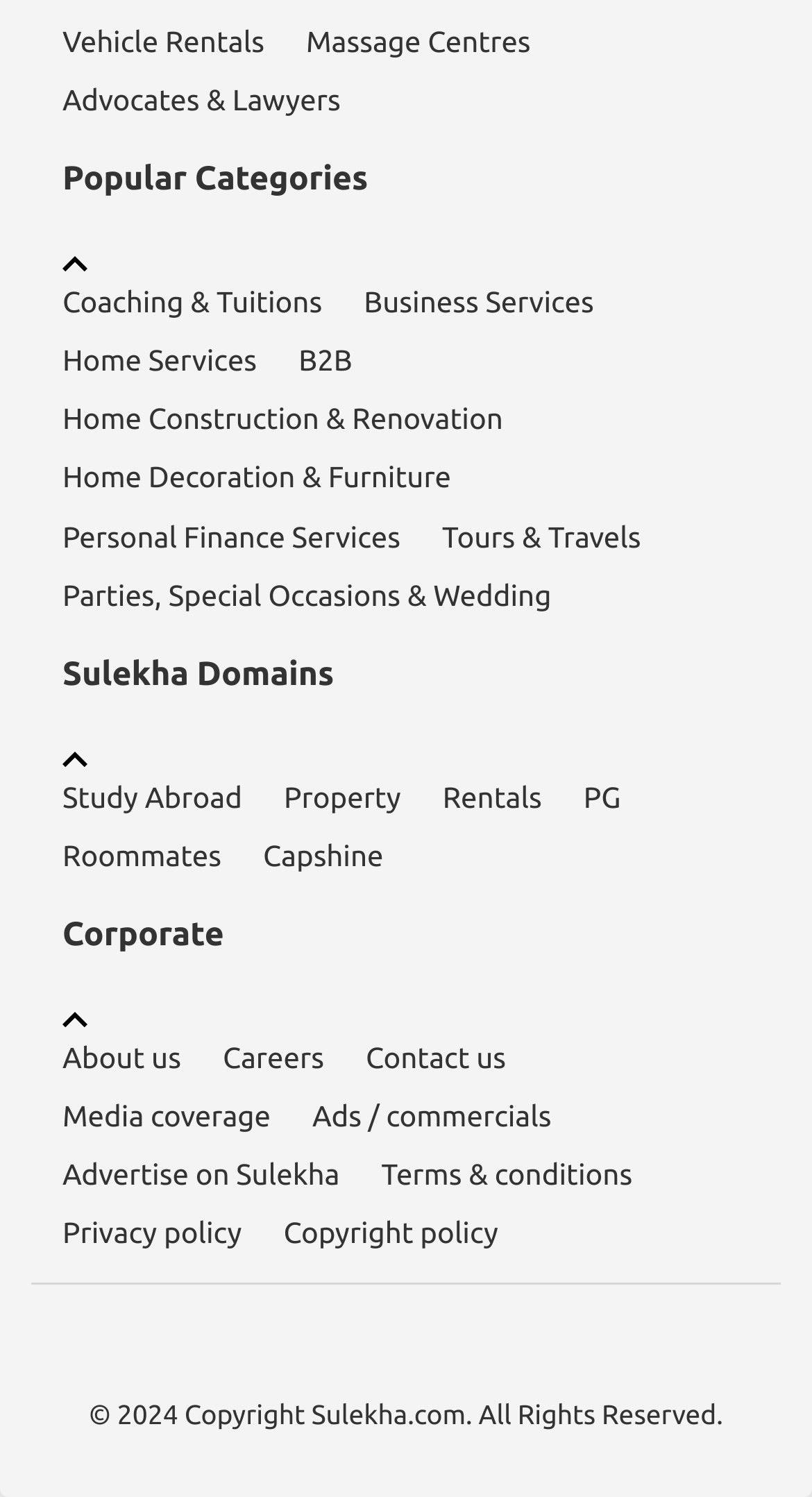Pinpoint the bounding box coordinates of the clickable area necessary to execute the following instruction: "Learn about Home Construction & Renovation". The coordinates should be given as four float numbers between 0 and 1, namely [left, top, right, bottom].

[0.077, 0.26, 0.62, 0.3]